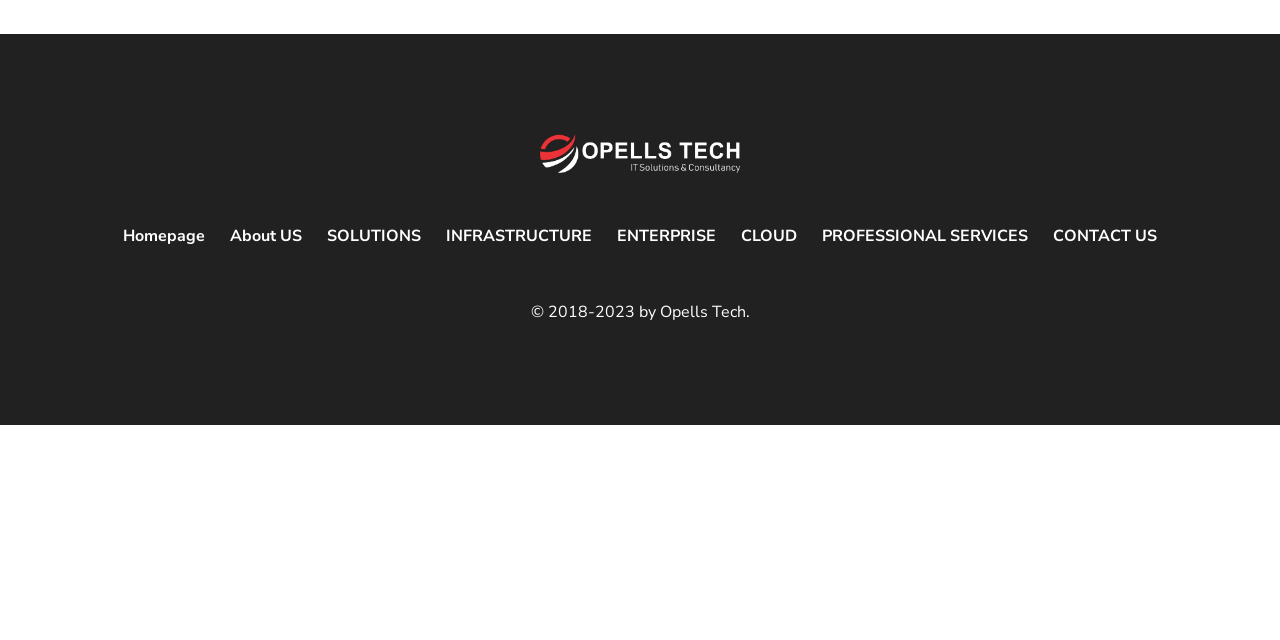Determine the bounding box coordinates for the UI element described. Format the coordinates as (top-left x, top-left y, bottom-right x, bottom-right y) and ensure all values are between 0 and 1. Element description: SOLUTIONS

[0.255, 0.352, 0.329, 0.386]